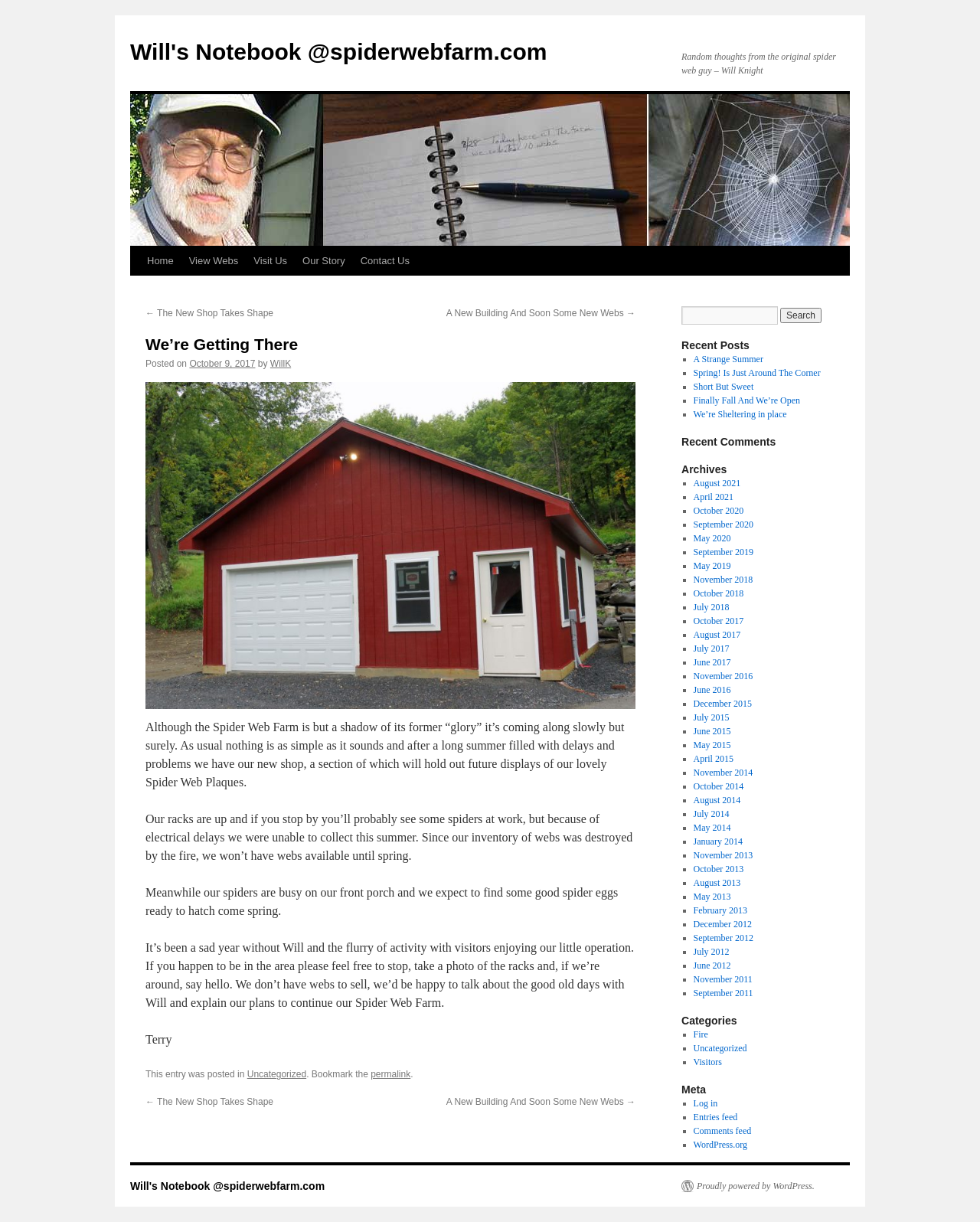Illustrate the webpage thoroughly, mentioning all important details.

The webpage is a blog post titled "We're Getting There" from Will's Notebook at spiderwebfarm.com. At the top, there is a link to the blog's homepage and a brief description of the blog. Below that, there are several navigation links, including "Home", "View Webs", "Visit Us", "Our Story", and "Contact Us".

The main content of the page is a blog post about the progress of the Spider Web Farm shop. The post is dated October 9, 2017, and is written by WillK. The post includes an image of the new shop and several paragraphs of text describing the progress of the shop, including the setup of racks and the expectation of collecting spider webs in the spring.

To the right of the main content, there is a sidebar with several sections. The top section is a search bar with a textbox and a "Search" button. Below that, there is a list of recent posts, including links to several other blog posts. Further down, there are lists of recent comments and archives, with links to posts from various months and years.

Overall, the webpage has a simple and clean design, with a focus on the blog post and navigation links.